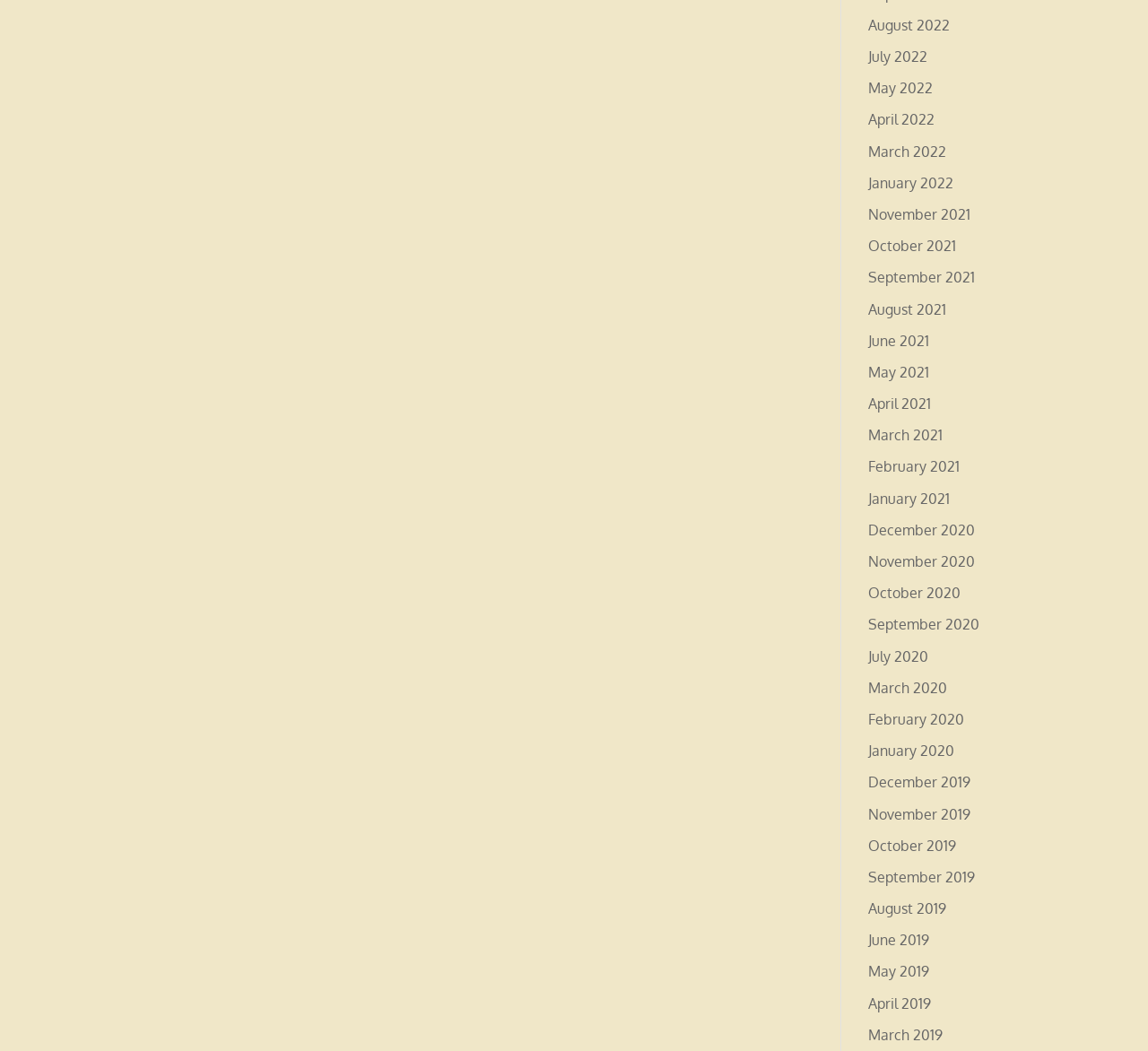How many links are there on the webpage?
Answer with a single word or phrase, using the screenshot for reference.

31